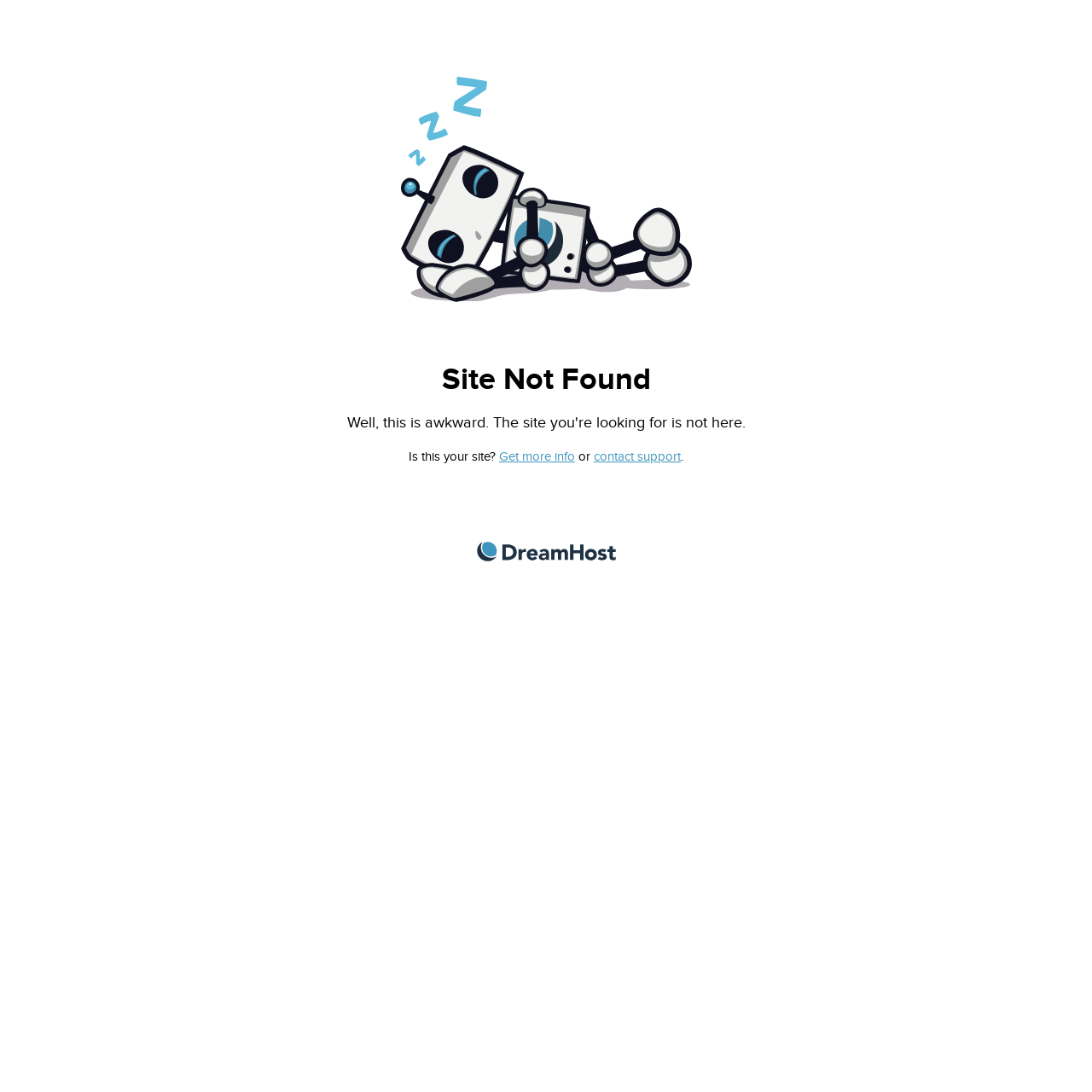Locate the bounding box of the UI element with the following description: "contact support".

[0.544, 0.412, 0.623, 0.425]